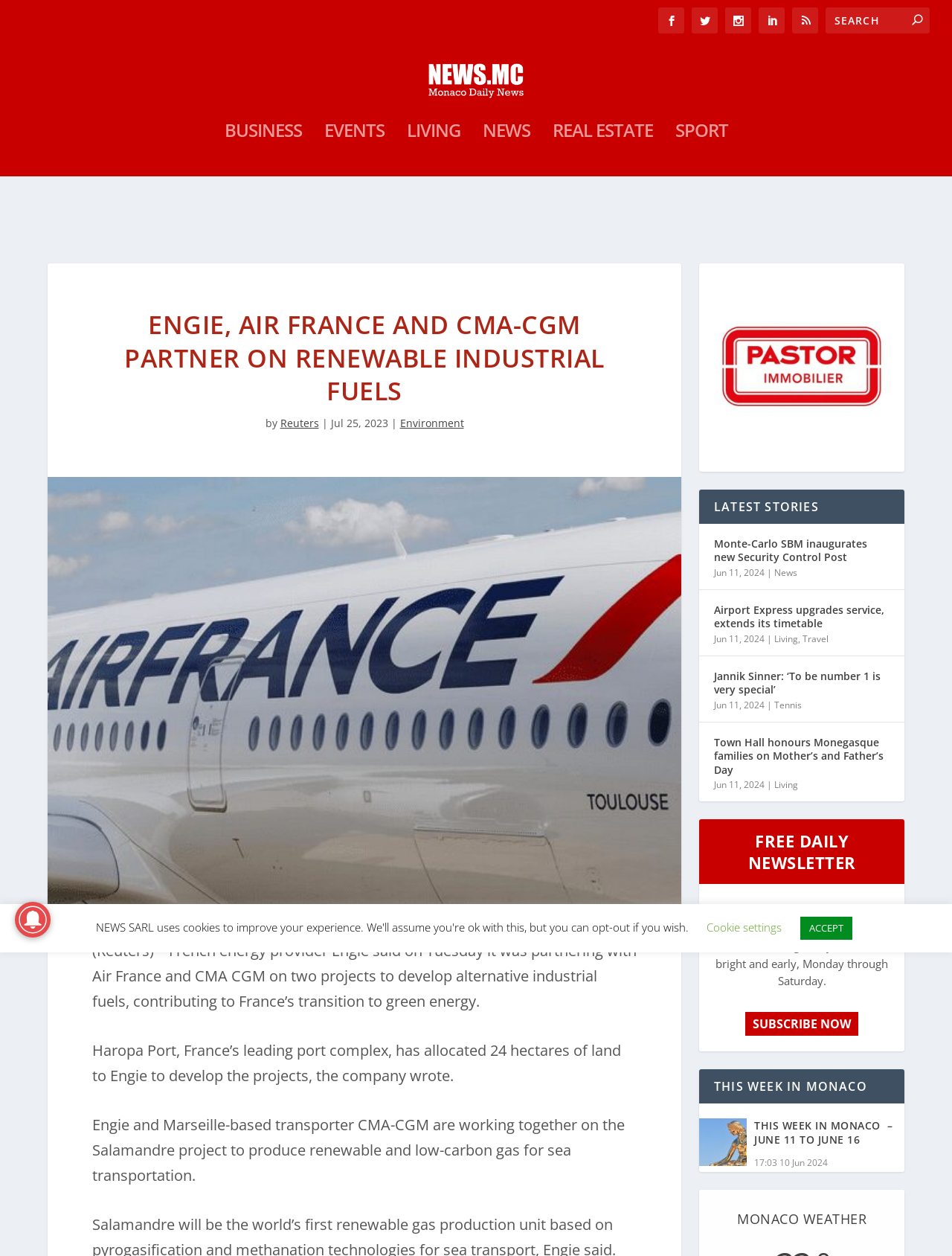Highlight the bounding box coordinates of the region I should click on to meet the following instruction: "Search for news".

[0.867, 0.006, 0.977, 0.027]